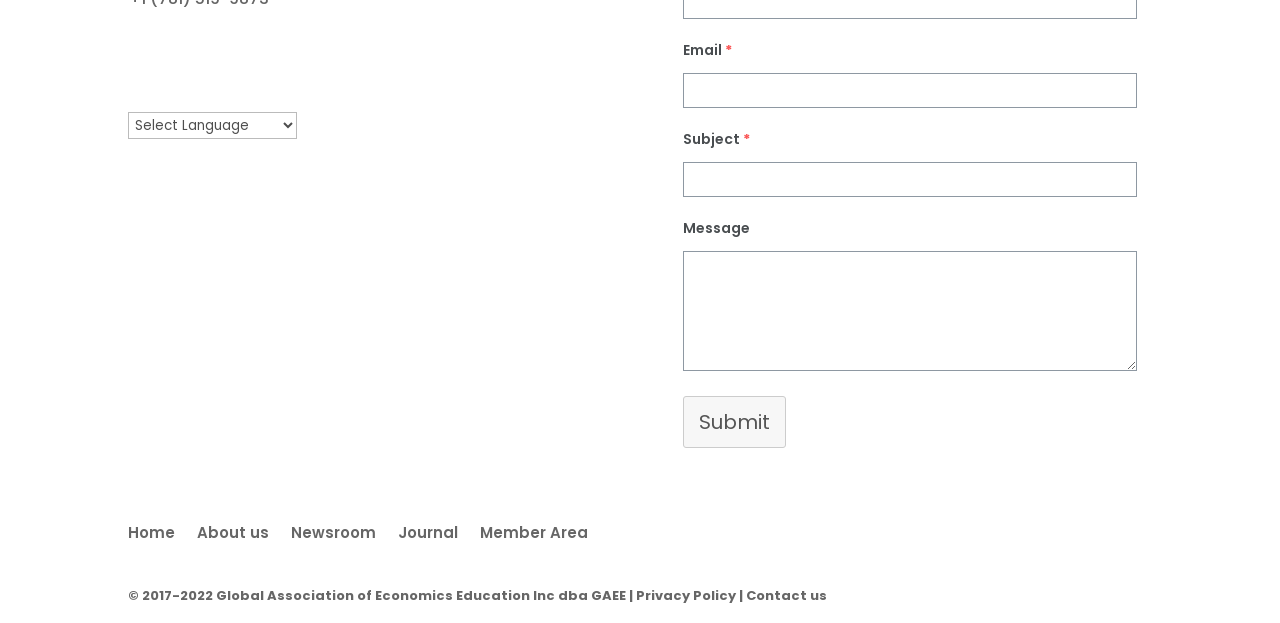Please answer the following question using a single word or phrase: 
How many textboxes are there on the webpage?

3